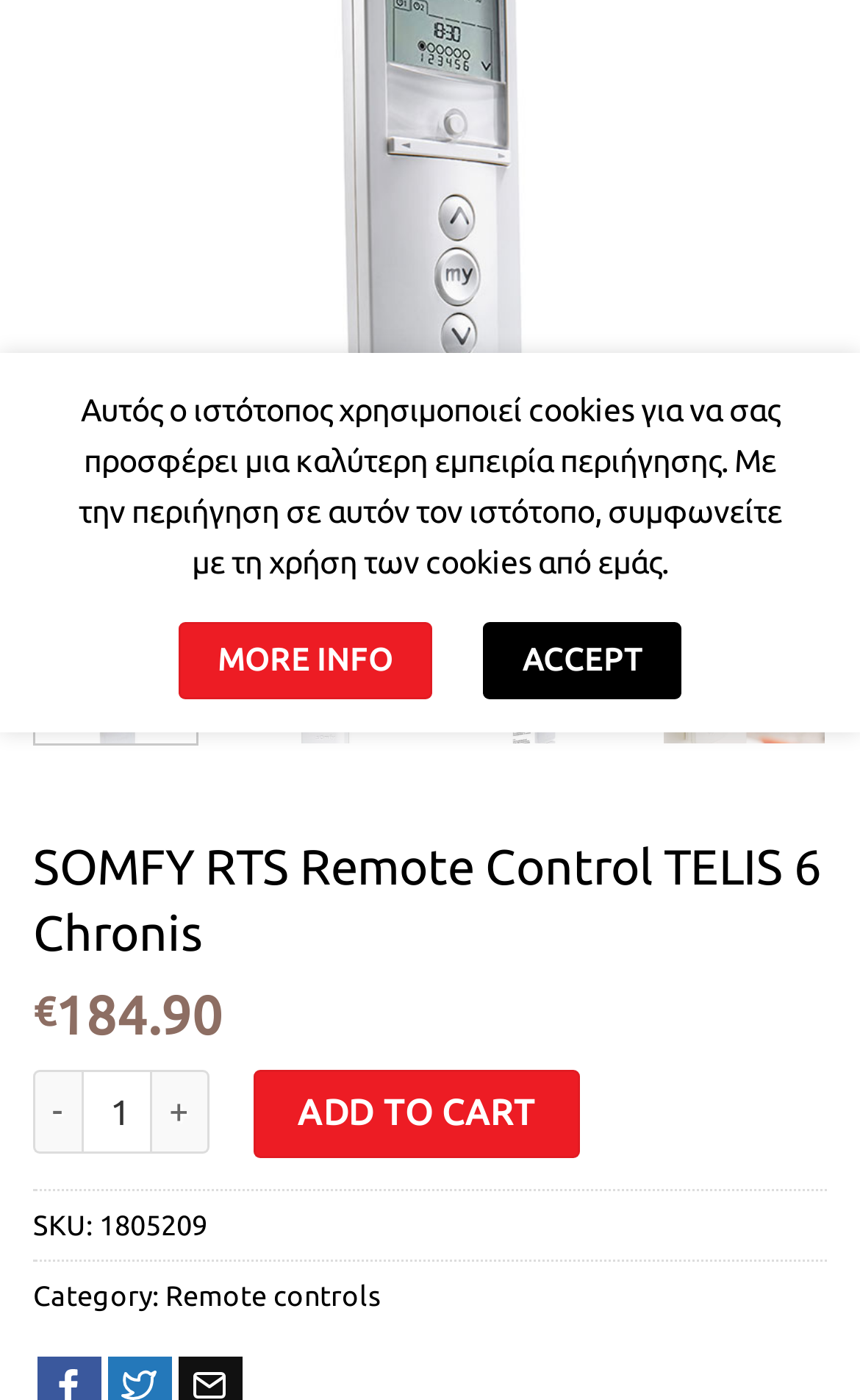Provide the bounding box for the UI element matching this description: "Remote controls".

[0.192, 0.914, 0.444, 0.936]